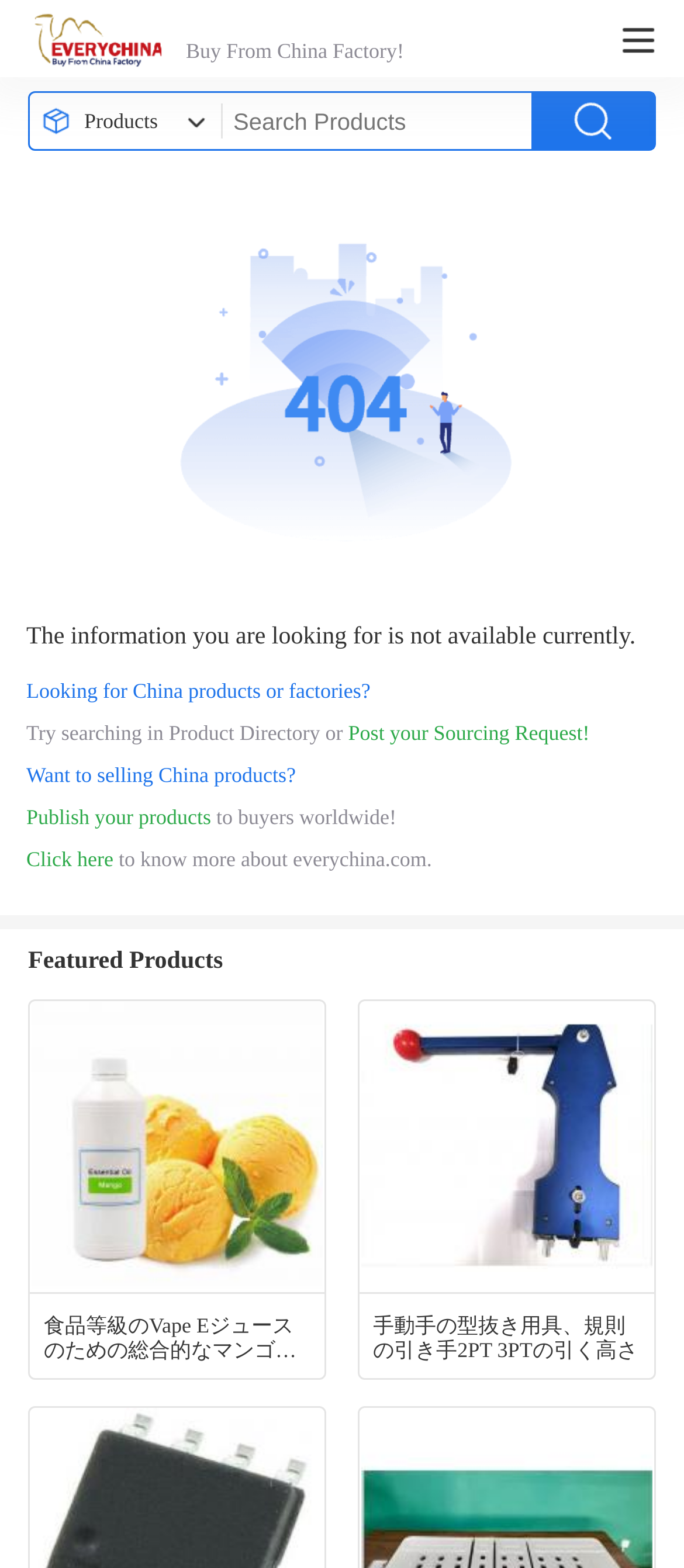What is the alternative action suggested for buyers?
Examine the image closely and answer the question with as much detail as possible.

The static text with ID 77 suggests that buyers can post their sourcing request, which is an alternative action to searching for products.